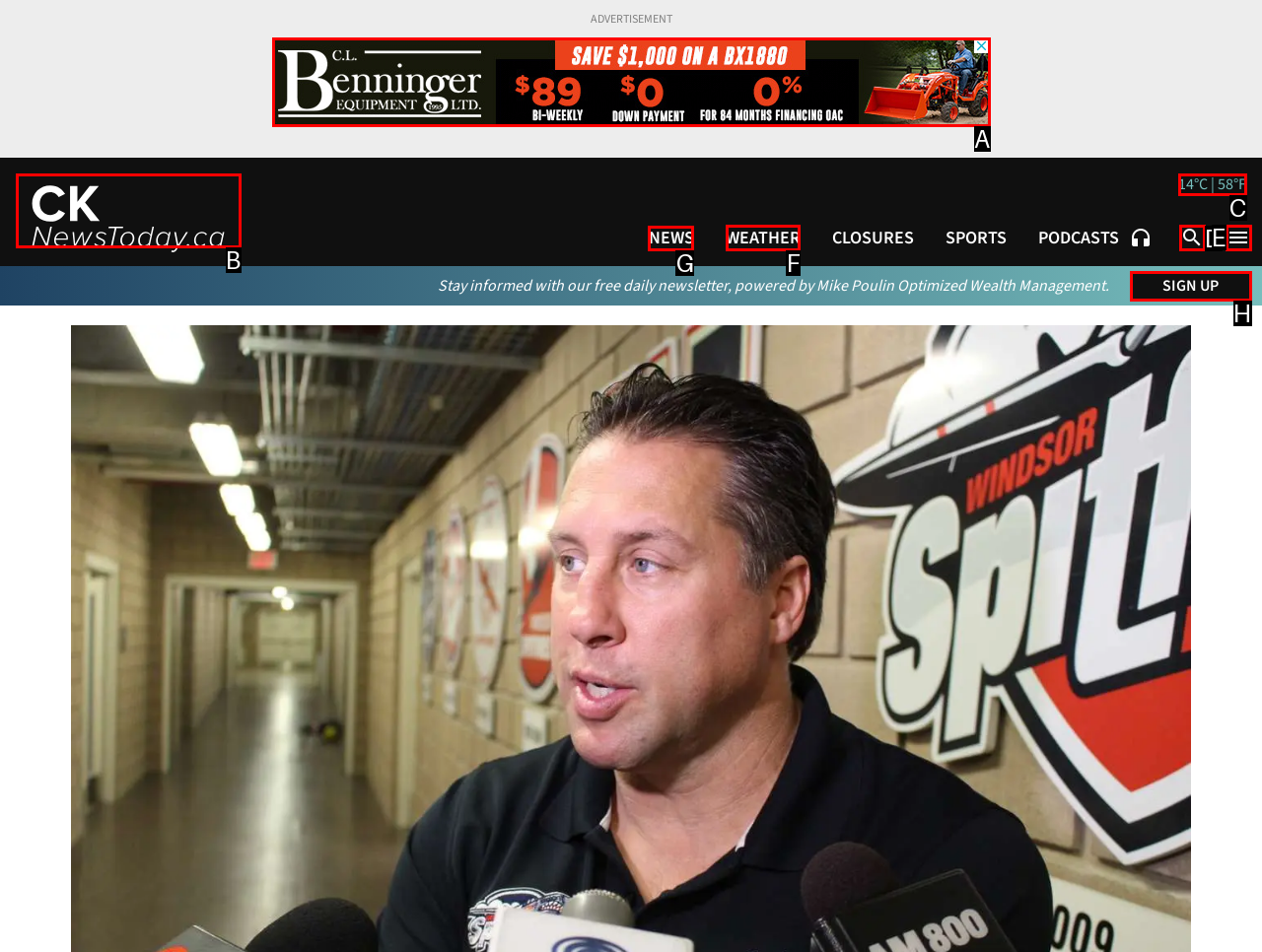Tell me which one HTML element you should click to complete the following task: check the weather
Answer with the option's letter from the given choices directly.

F